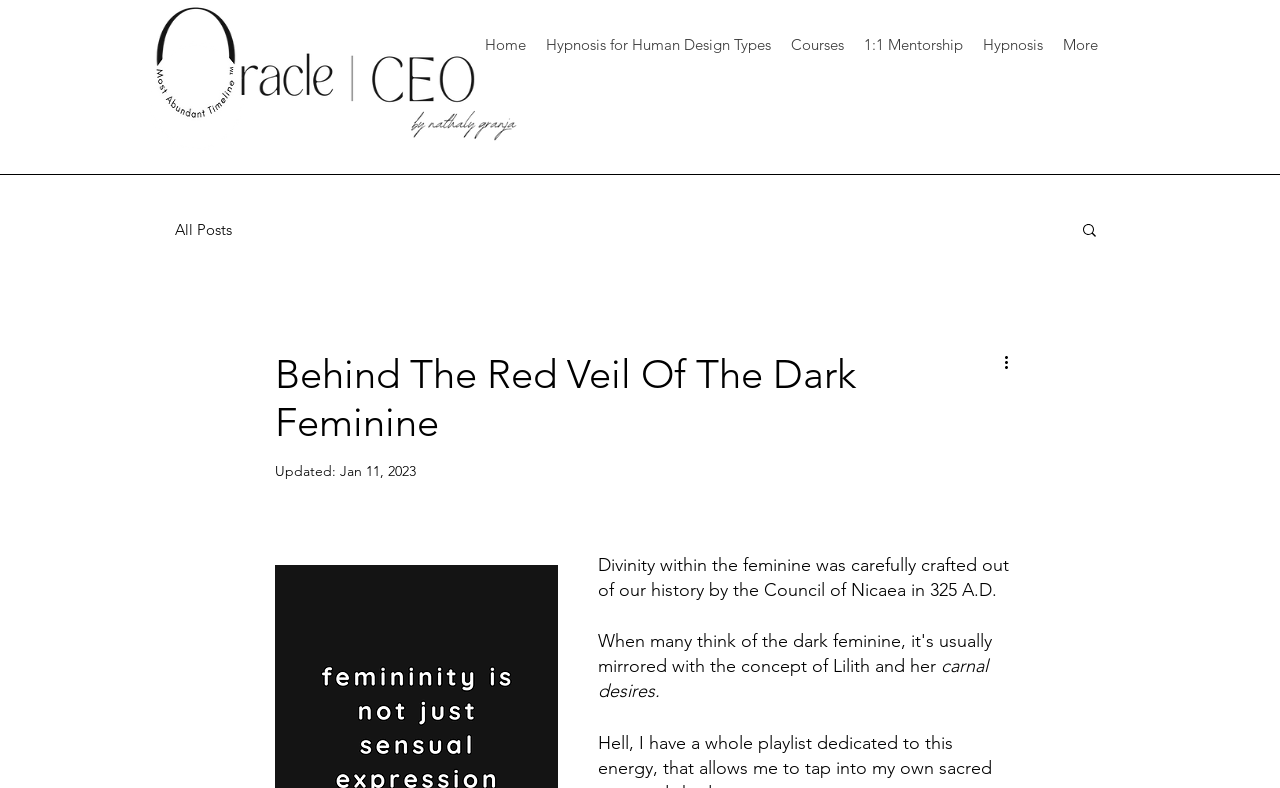Could you determine the bounding box coordinates of the clickable element to complete the instruction: "Go to Home page"? Provide the coordinates as four float numbers between 0 and 1, i.e., [left, top, right, bottom].

[0.379, 0.025, 0.411, 0.089]